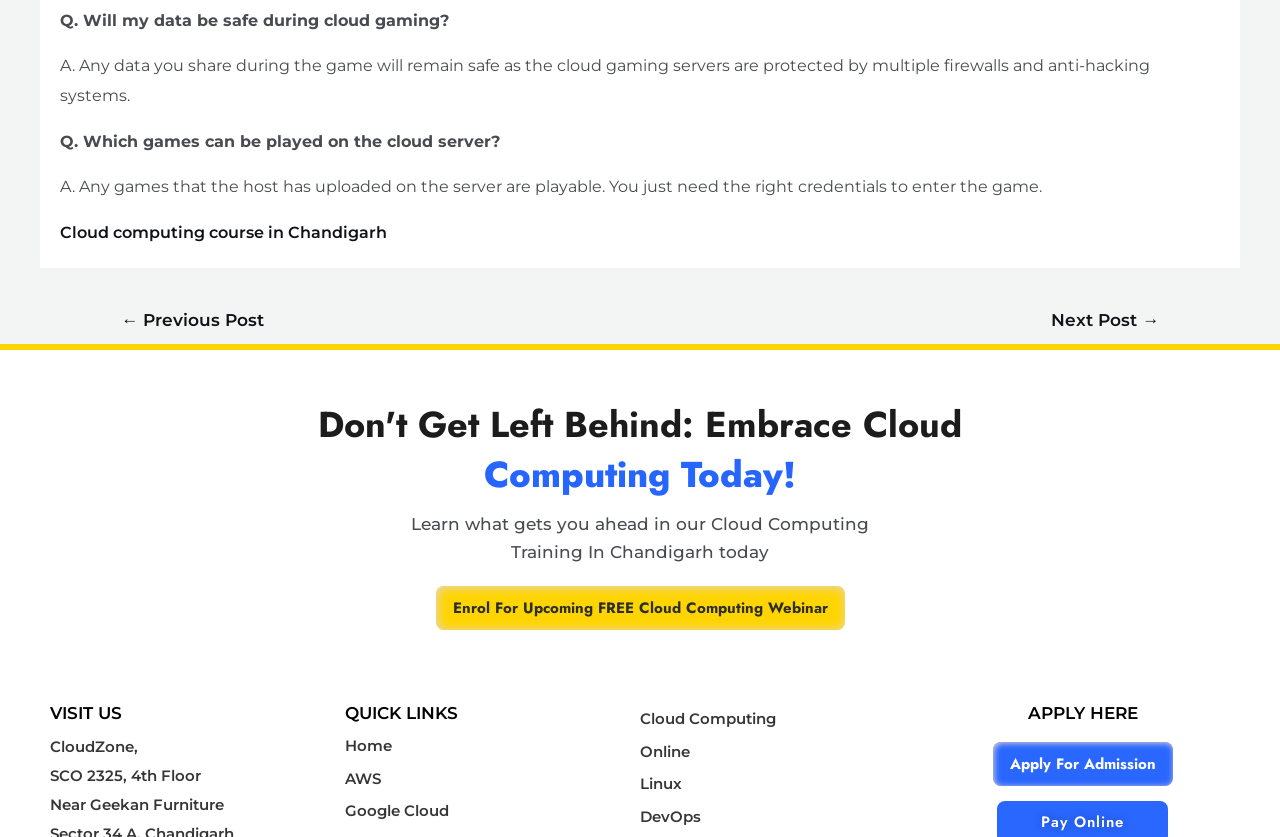Using the format (top-left x, top-left y, bottom-right x, bottom-right y), provide the bounding box coordinates for the described UI element. All values should be floating point numbers between 0 and 1: Online

[0.5, 0.881, 0.73, 0.914]